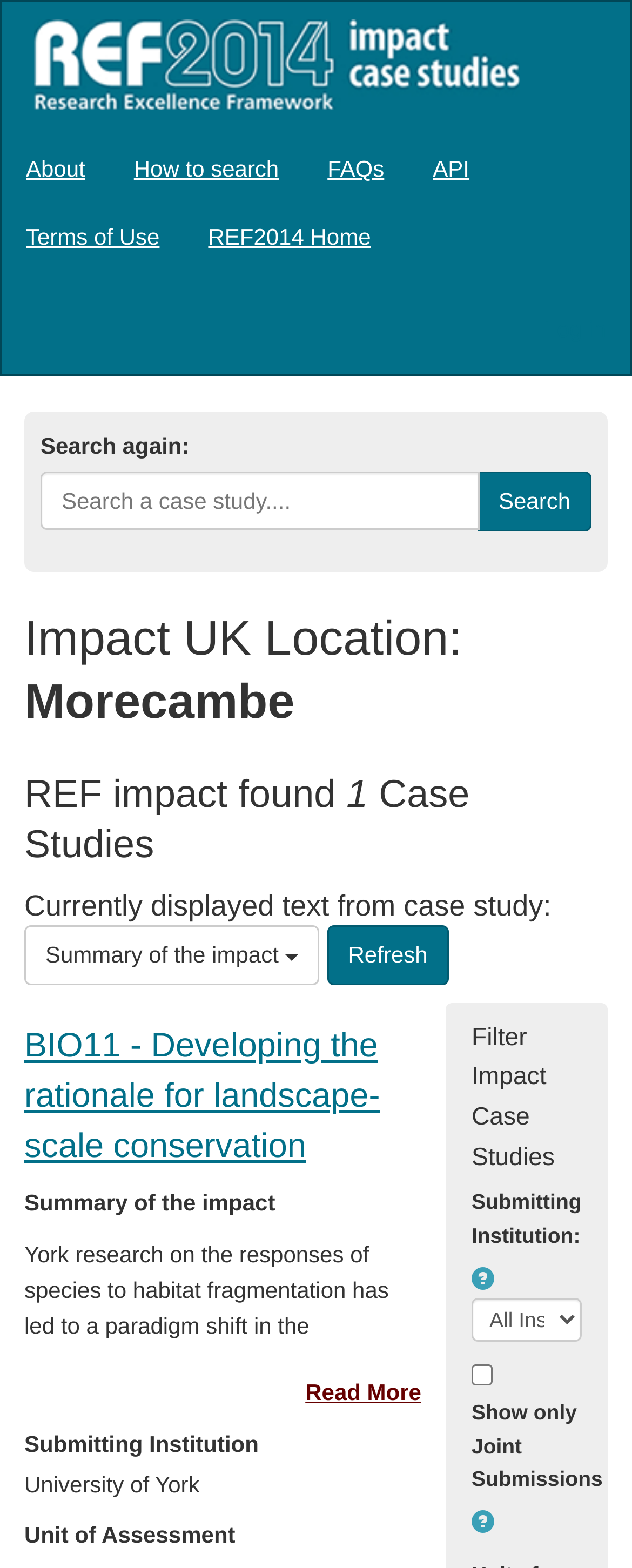Indicate the bounding box coordinates of the clickable region to achieve the following instruction: "Filter impact case studies."

[0.746, 0.65, 0.92, 0.757]